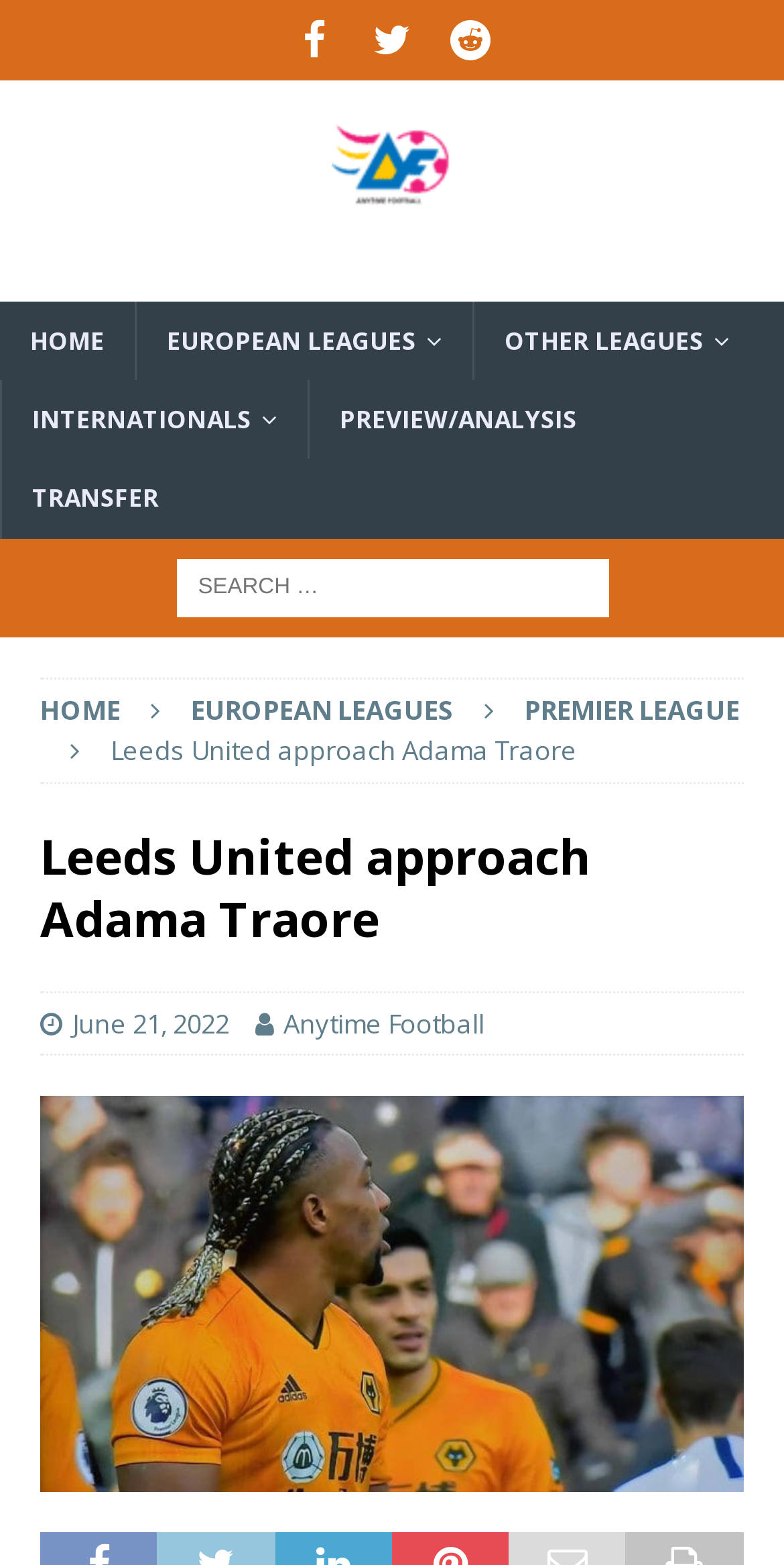Please provide a one-word or short phrase answer to the question:
How many social media links are present at the top?

3